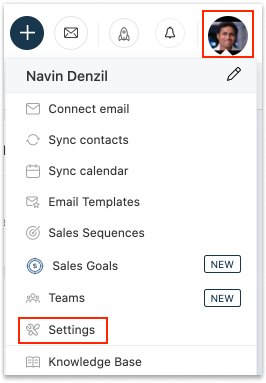What is the purpose of the functionalities in the dropdown menu?
Examine the screenshot and reply with a single word or phrase.

To enhance user experience